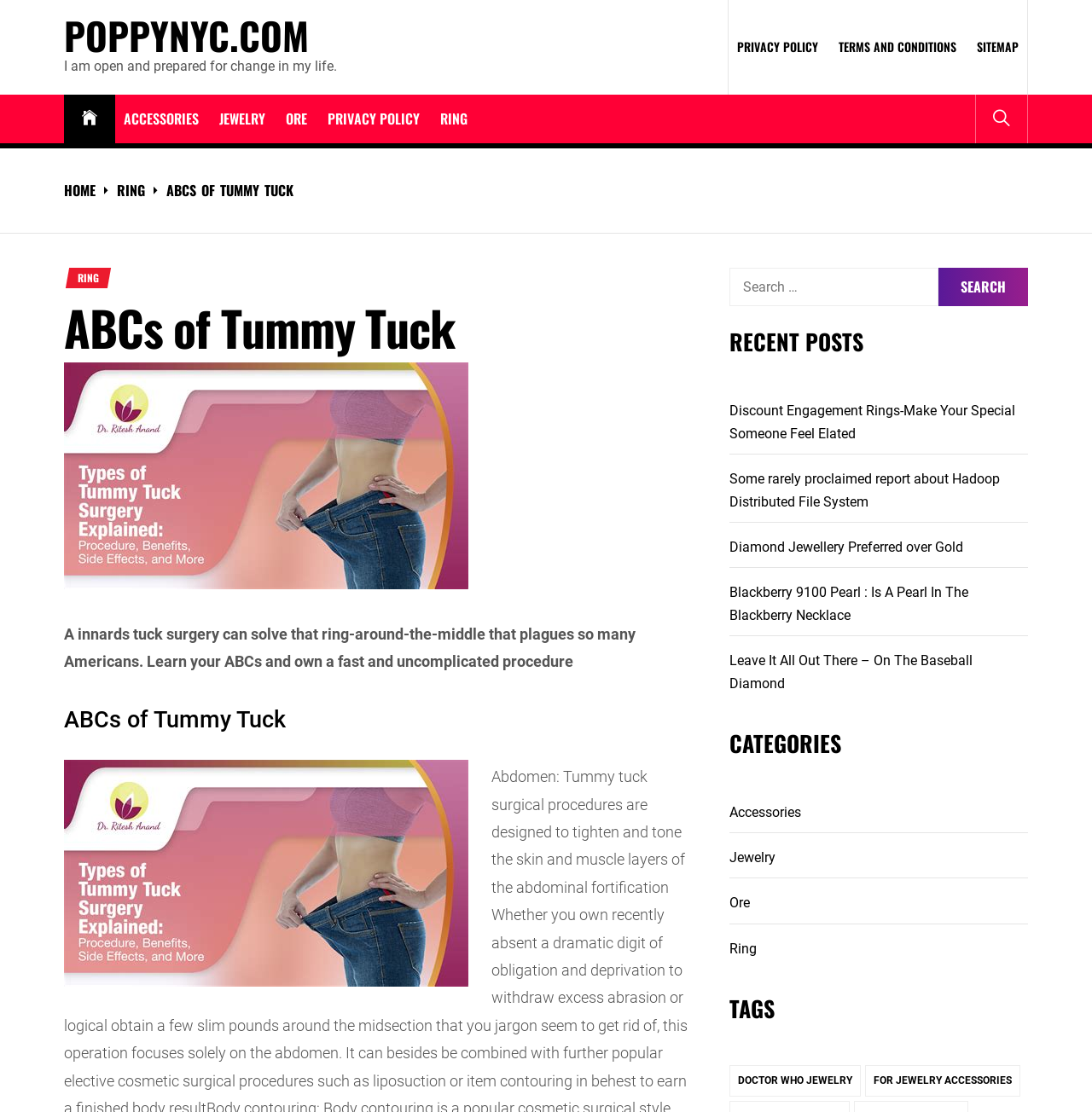Find the bounding box coordinates for the element that must be clicked to complete the instruction: "Read the 'ABCs of Tummy Tuck' article". The coordinates should be four float numbers between 0 and 1, indicated as [left, top, right, bottom].

[0.059, 0.271, 0.637, 0.318]